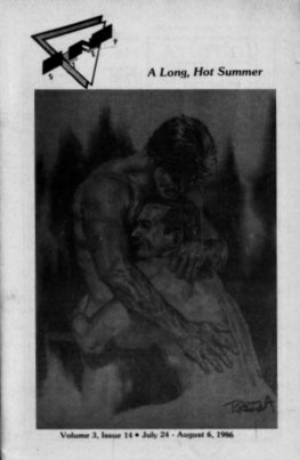Illustrate the image with a detailed caption.

The image features the cover of "InStep," Volume 3, Issue 14, with a publication date of July 24 to August 6, 1986. The artwork, titled "A Long, Hot Summer," illustrates an intimate moment between two male figures, emphasizing themes of romance and connection. The artist's signature, "Rezza," is visible, indicating the creative talent behind this evocative piece. The cover design integrates bold elements and a striking title layout, reflecting the magazine's focus on LGBTQ+ life and culture during that era. This issue likely explores relevant topics and stories pertinent to the gay and lesbian community in Milwaukee, Wisconsin, providing a snapshot of life and experiences during a transformative period.